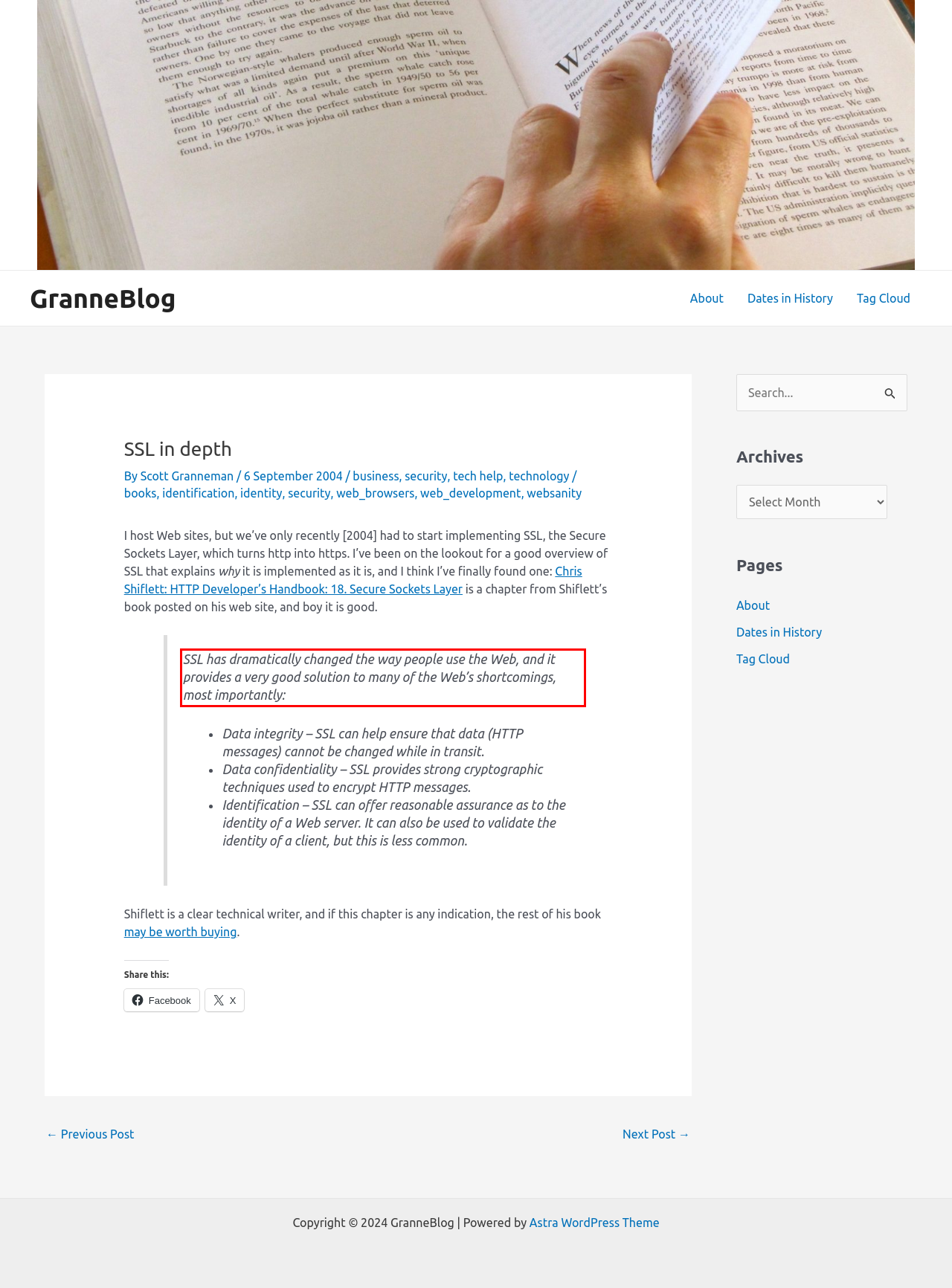The screenshot provided shows a webpage with a red bounding box. Apply OCR to the text within this red bounding box and provide the extracted content.

SSL has dramatically changed the way people use the Web, and it provides a very good solution to many of the Web’s shortcomings, most importantly: